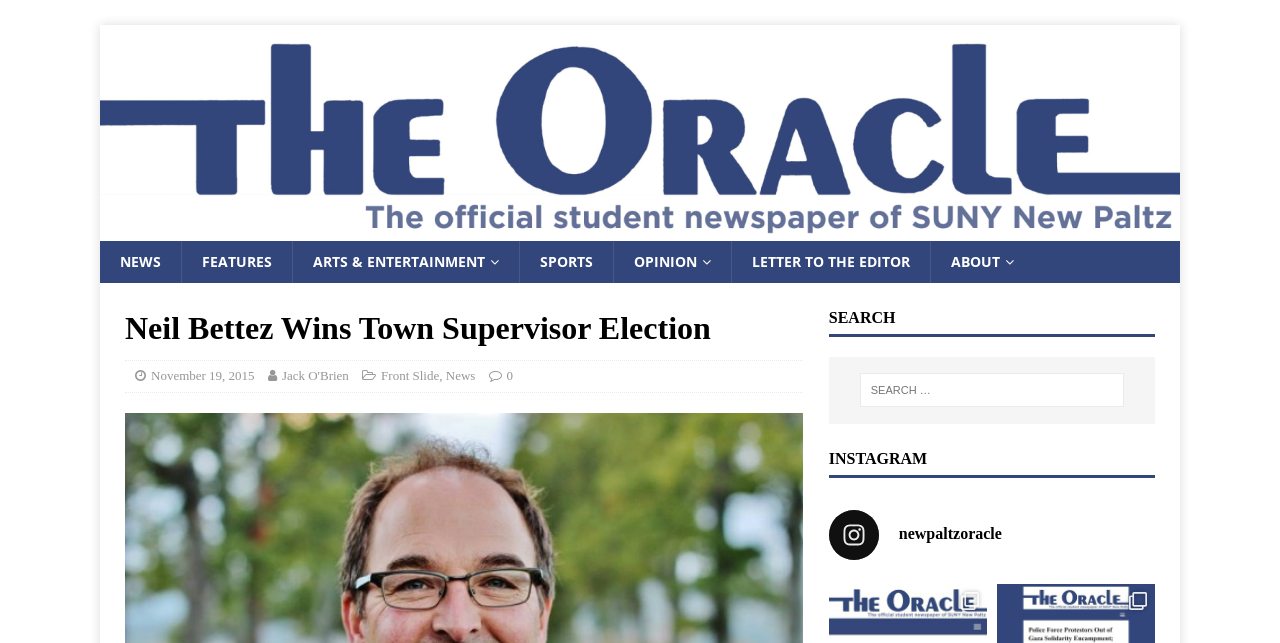Locate the bounding box coordinates of the item that should be clicked to fulfill the instruction: "go to NEWS page".

[0.078, 0.375, 0.141, 0.441]